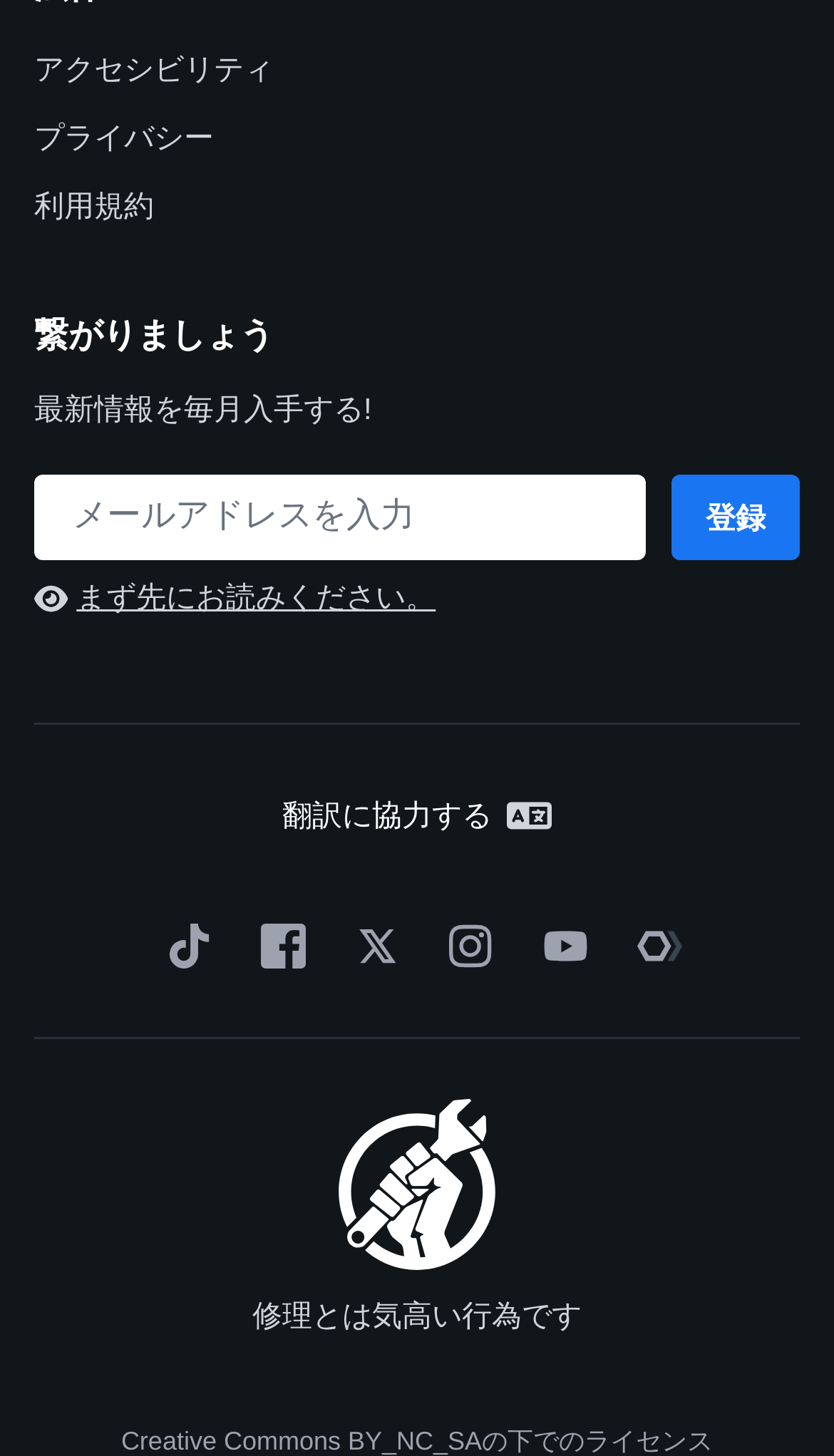Identify the bounding box coordinates of the element that should be clicked to fulfill this task: "Enter text in the '繋がりましょう' textbox". The coordinates should be provided as four float numbers between 0 and 1, i.e., [left, top, right, bottom].

[0.041, 0.326, 0.774, 0.384]